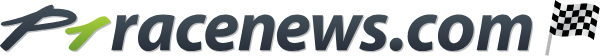Create an extensive caption that includes all significant details of the image.

The image showcases the logo of P1racenews.com, a platform dedicated to delivering the latest news and updates in motorsports. Featured prominently in the design, the logo combines a sleek, modern font with a vibrant green accent, emphasizing the site's commitment to speed and efficiency in reporting. To the right of the text, a checkered flag icon symbolizes racing, further highlighting the site's focus on motorsport events and news. This logo serves as a recognizable brand identity for P1racenews.com, inviting motorsport enthusiasts to engage with the latest developments in the racing world.